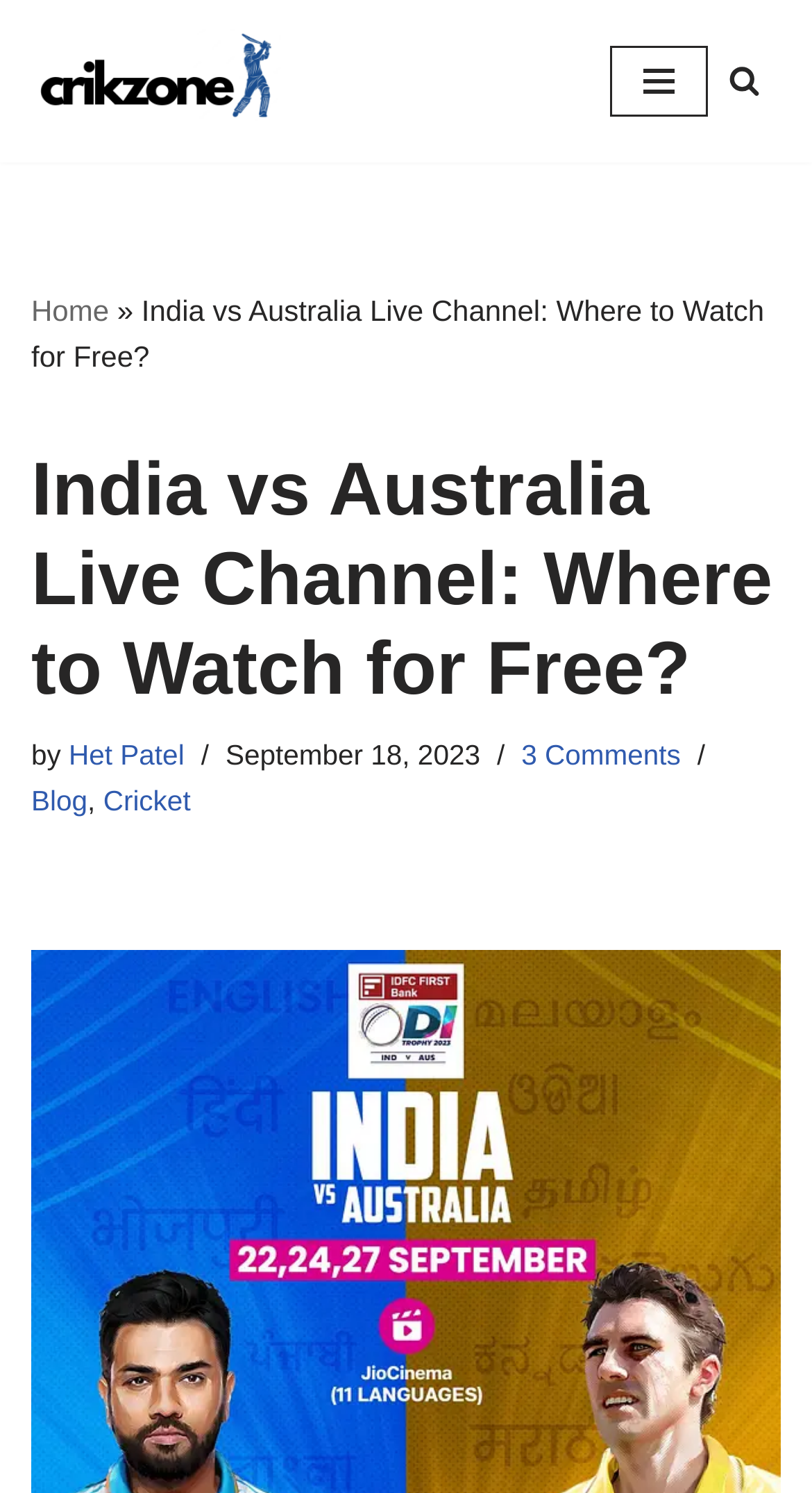Please locate the bounding box coordinates of the element that should be clicked to achieve the given instruction: "Visit the home page".

[0.038, 0.197, 0.134, 0.219]